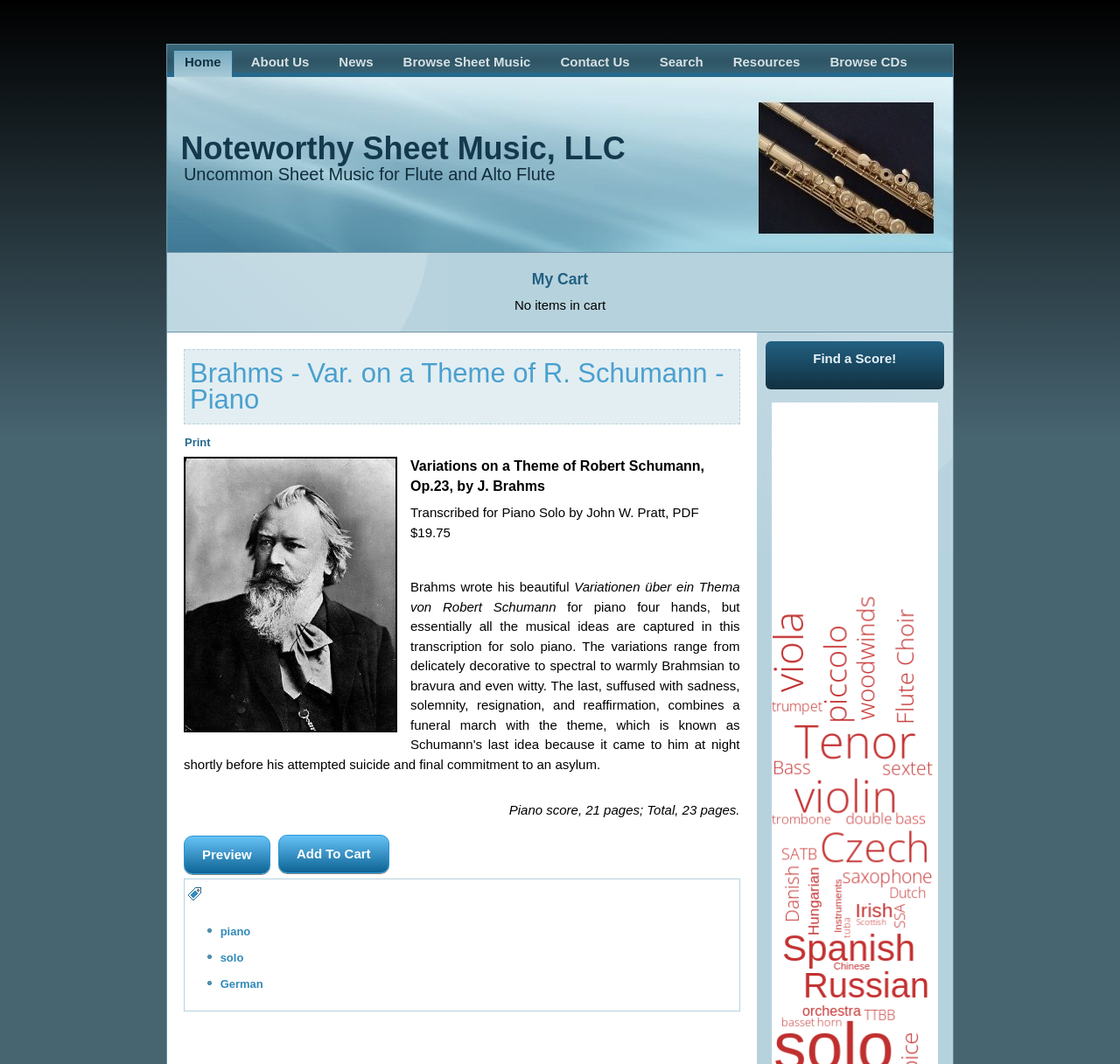Please identify the bounding box coordinates of the region to click in order to complete the task: "browse sheet music". The coordinates must be four float numbers between 0 and 1, specified as [left, top, right, bottom].

[0.35, 0.047, 0.484, 0.068]